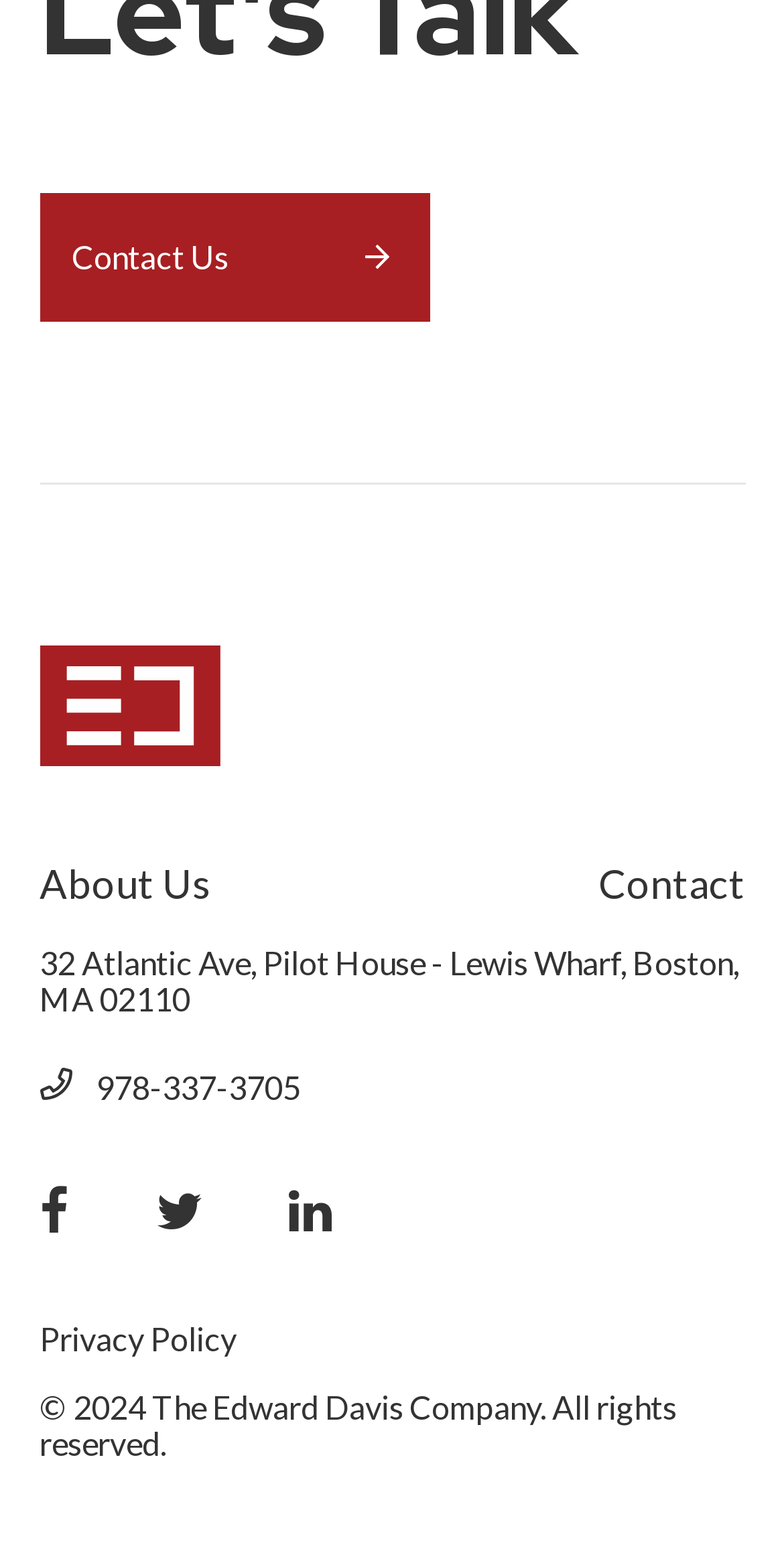Based on the element description: "en PDF", identify the UI element and provide its bounding box coordinates. Use four float numbers between 0 and 1, [left, top, right, bottom].

None